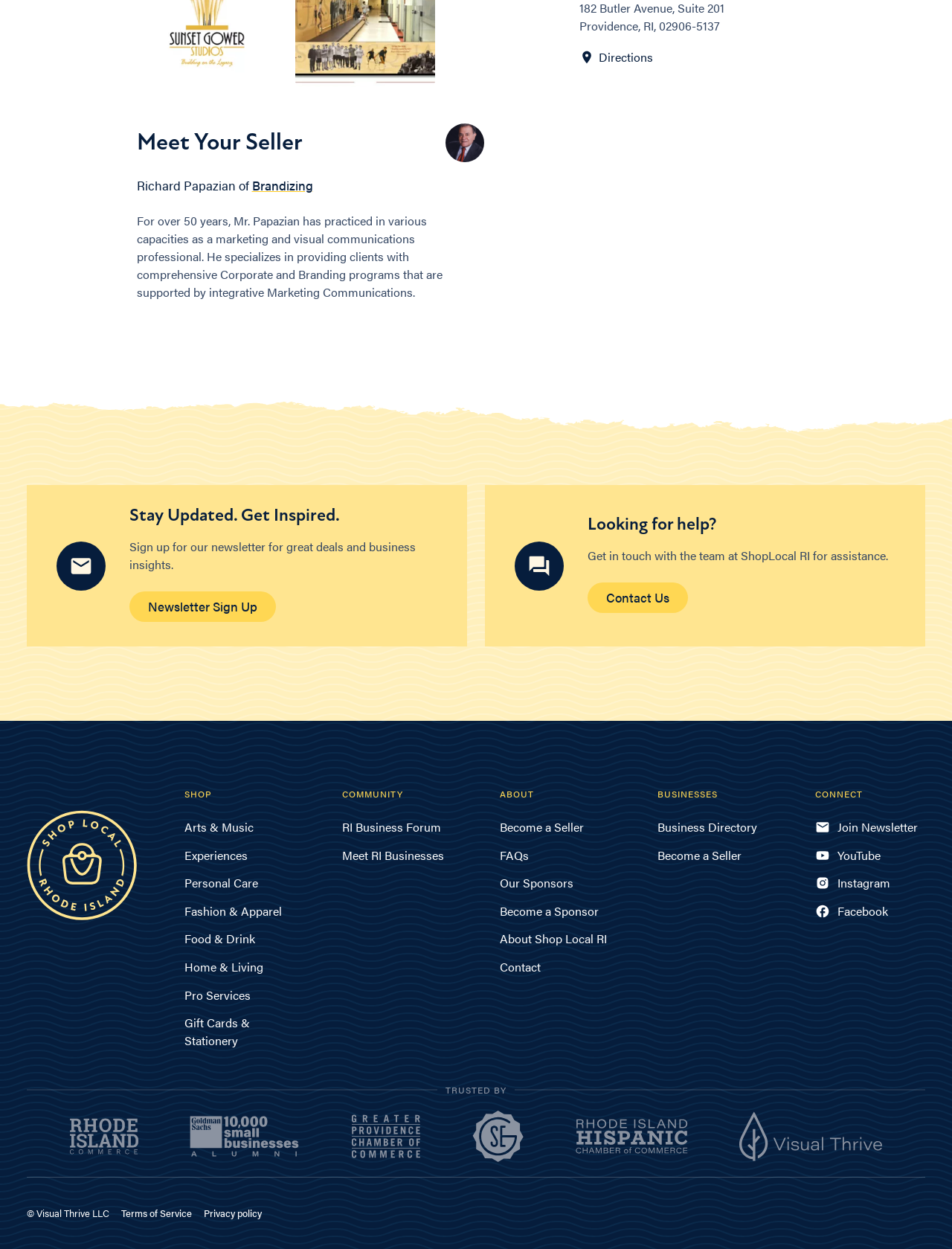What are the categories of businesses listed on the webpage?
Please provide a comprehensive answer based on the visual information in the image.

The categories of businesses listed on the webpage can be found in the middle section of the webpage, which includes categories such as 'Arts & Music', 'Experiences', 'Personal Care', and more.